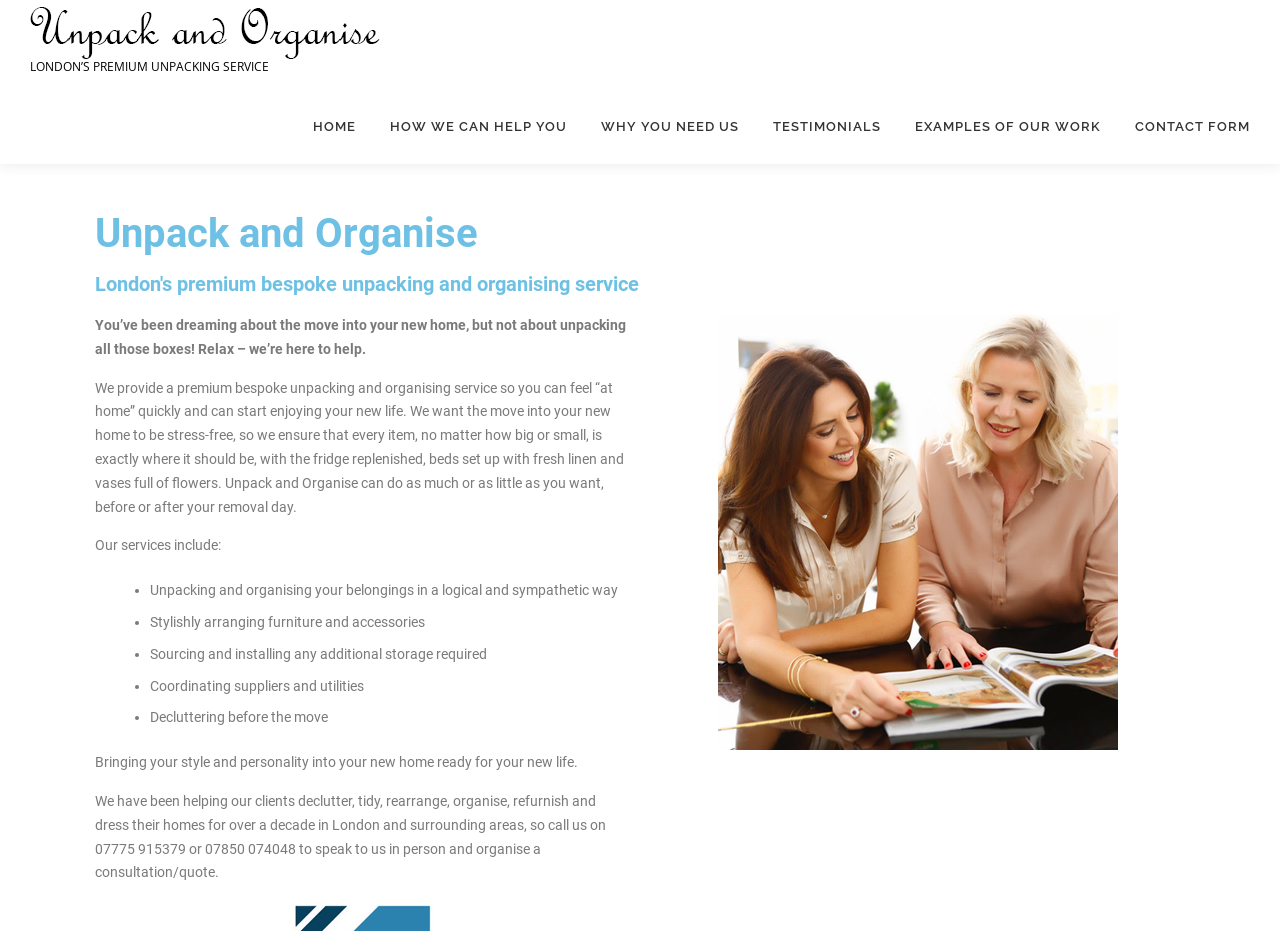Provide your answer in a single word or phrase: 
What service does the company provide?

Unpacking and organising